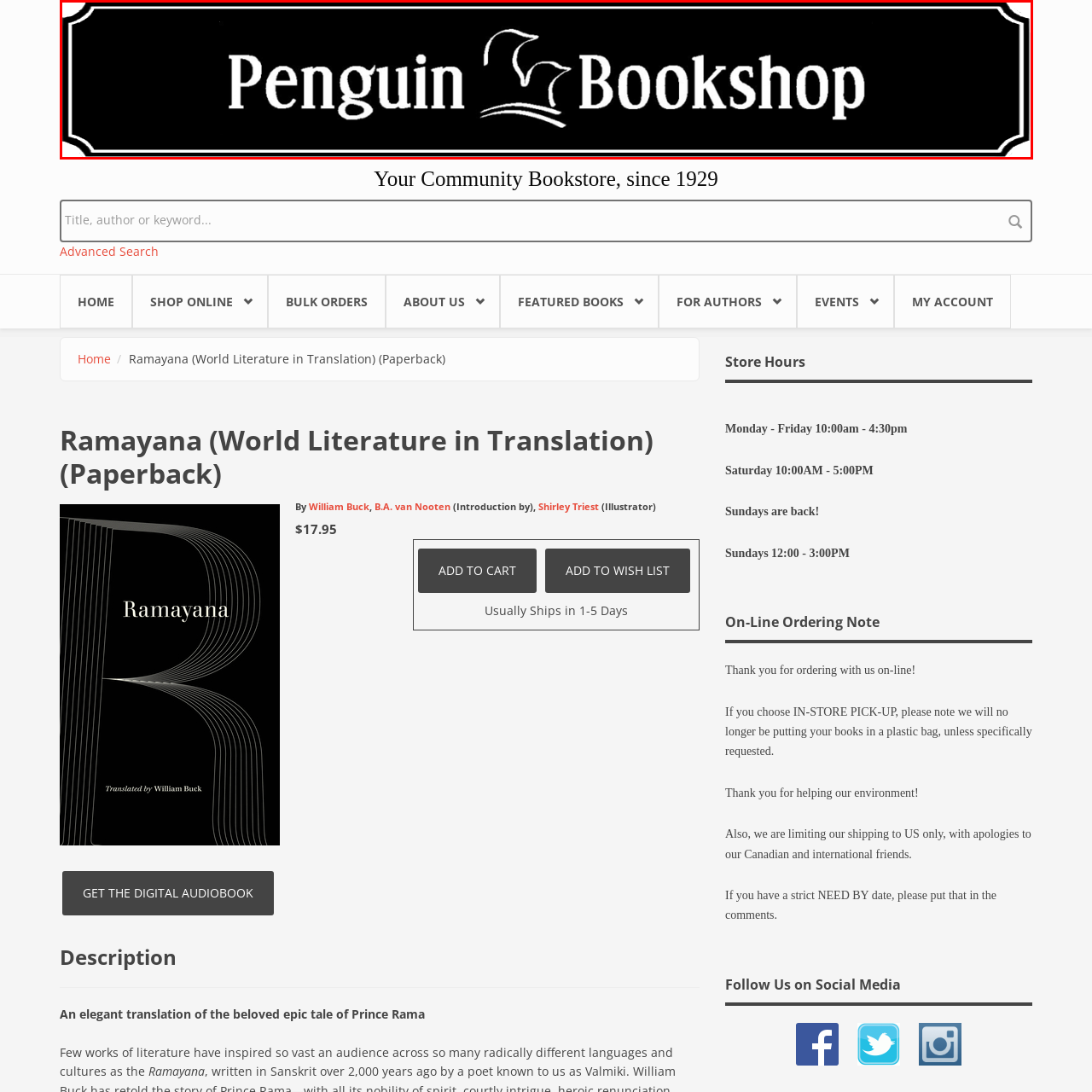Generate a detailed description of the image highlighted within the red border.

The image features the logo of the Penguin Bookshop, prominently displayed on a black background. The text "Penguin Bookshop" is elegantly scripted in white, showcasing the brand's distinctive identity. Above the shop's name, there is a stylized depiction of a penguin, emphasizing the bookstore's unique character. This logo encapsulates the essence of the Penguin Bookshop, which has been a cherished community bookstore since 1929, inviting readers into a world of literature and discovery.